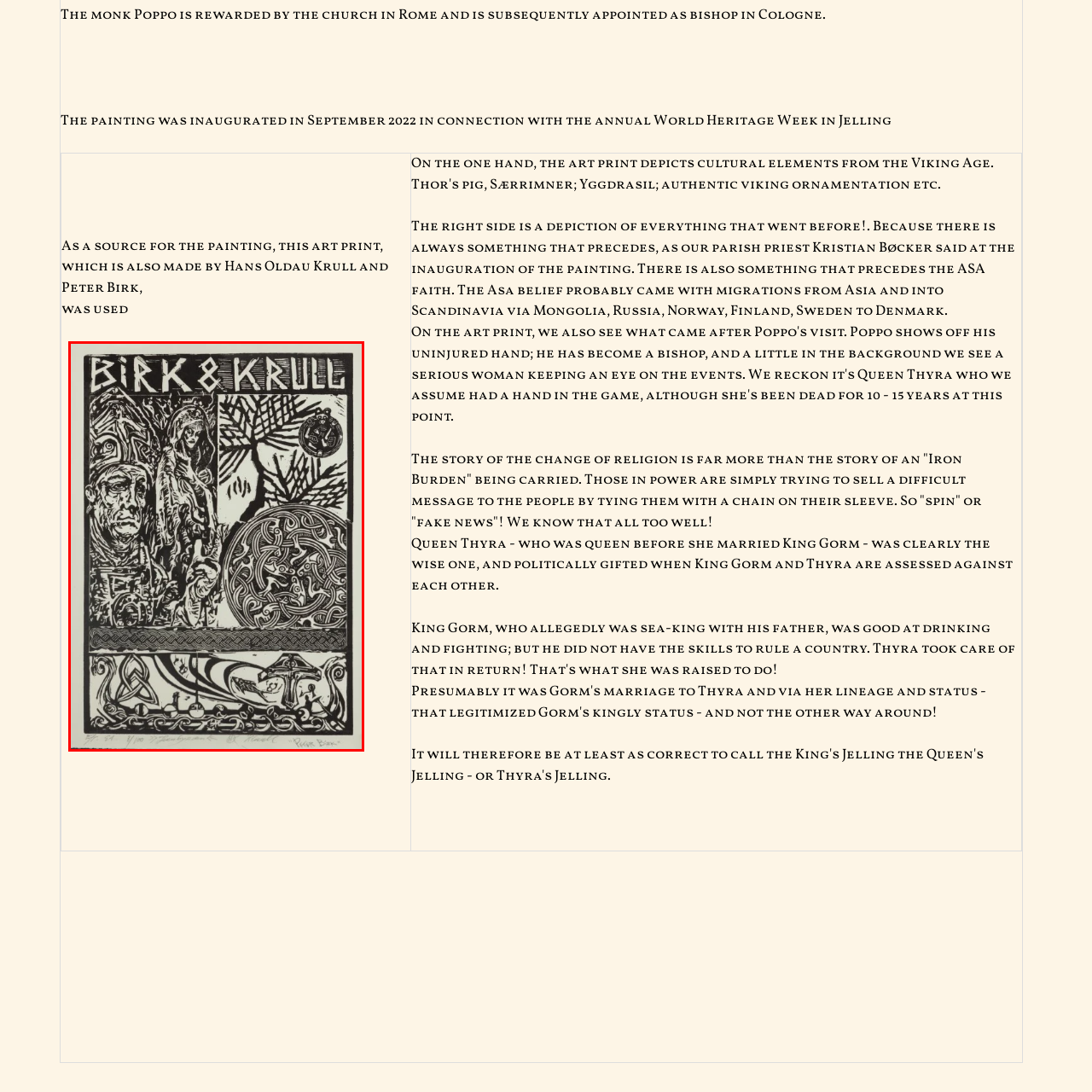In what year was the print inaugurated during World Heritage Week in Jelling?
Please examine the image within the red bounding box and provide your answer using just one word or phrase.

2022